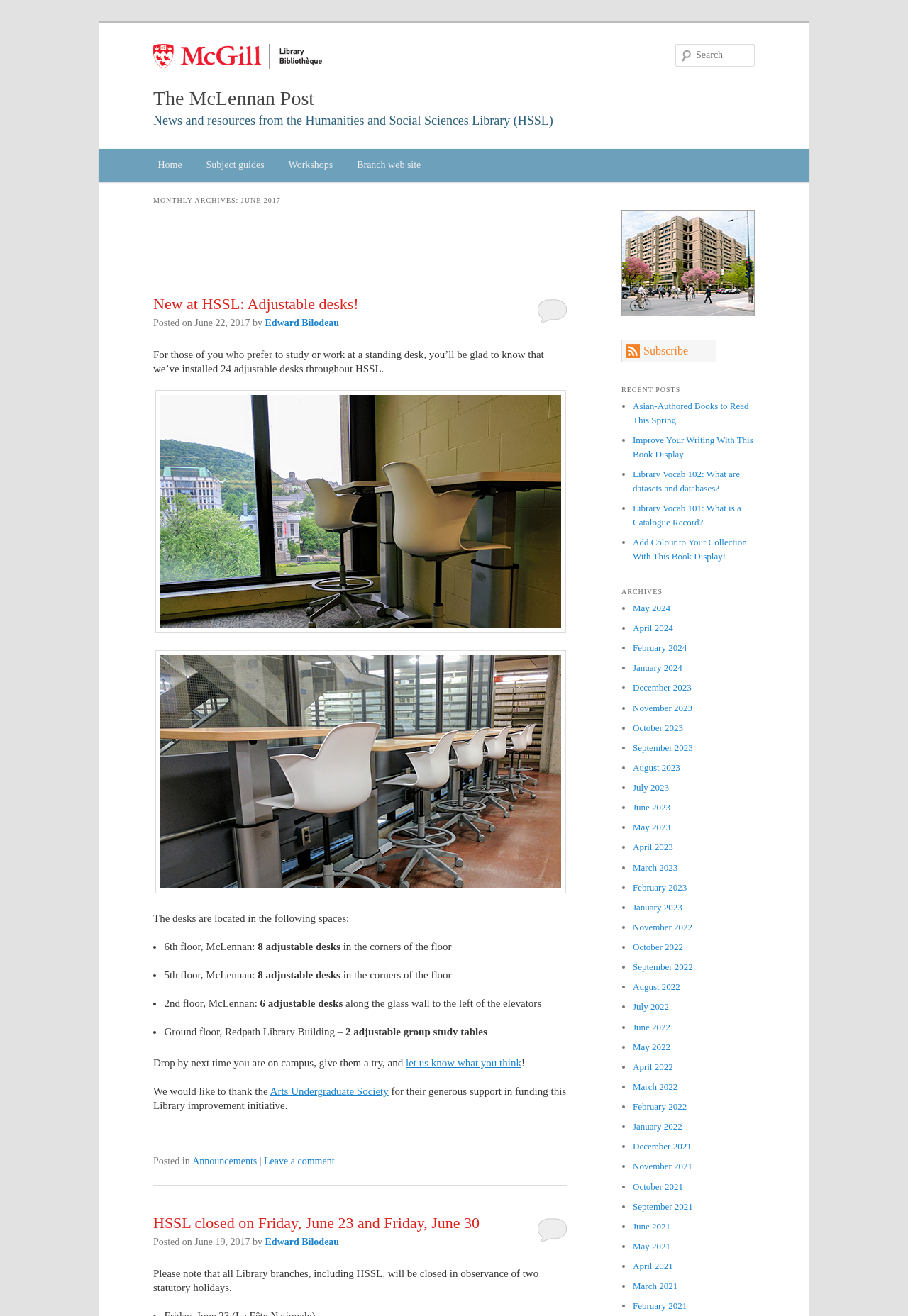Who funded the library improvement initiative?
Carefully analyze the image and provide a detailed answer to the question.

The funding source can be found in the text 'We would like to thank the Arts Undergraduate Society for their generous support in funding this Library improvement initiative'.